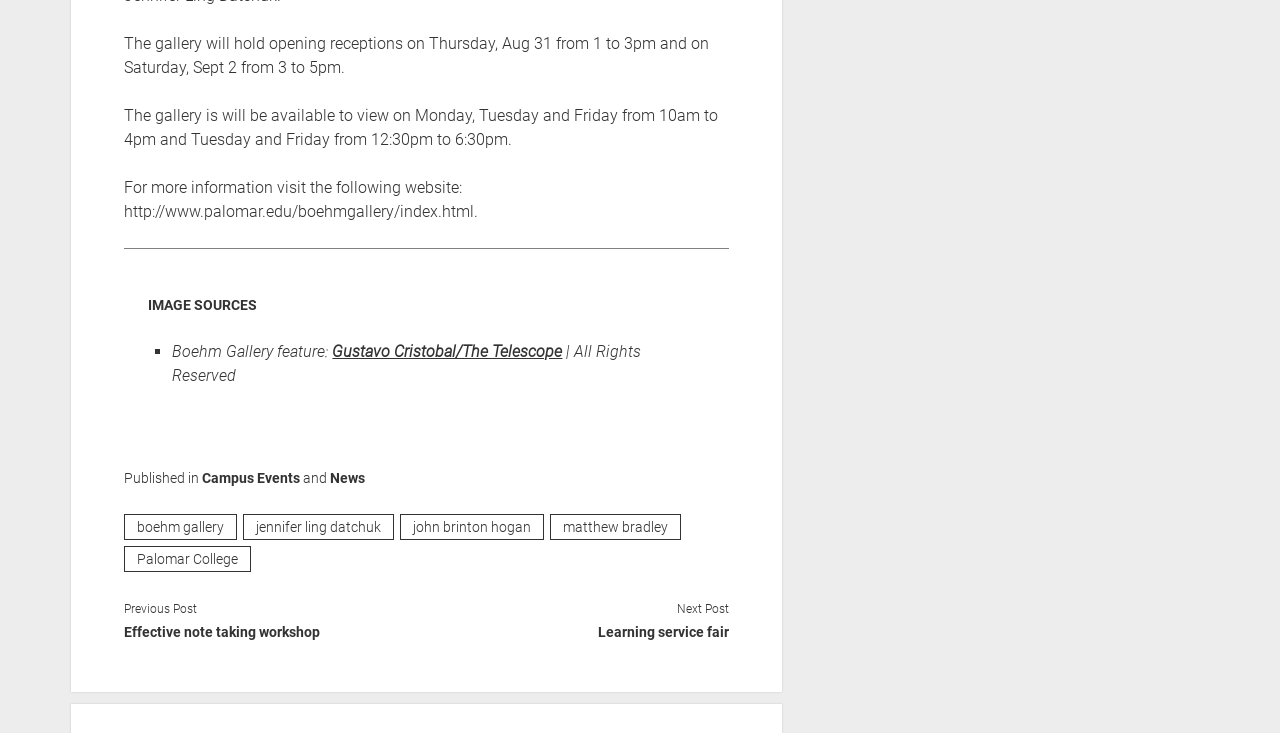What are the days when the gallery is available to view?
Refer to the image and provide a one-word or short phrase answer.

Monday, Tuesday, Friday